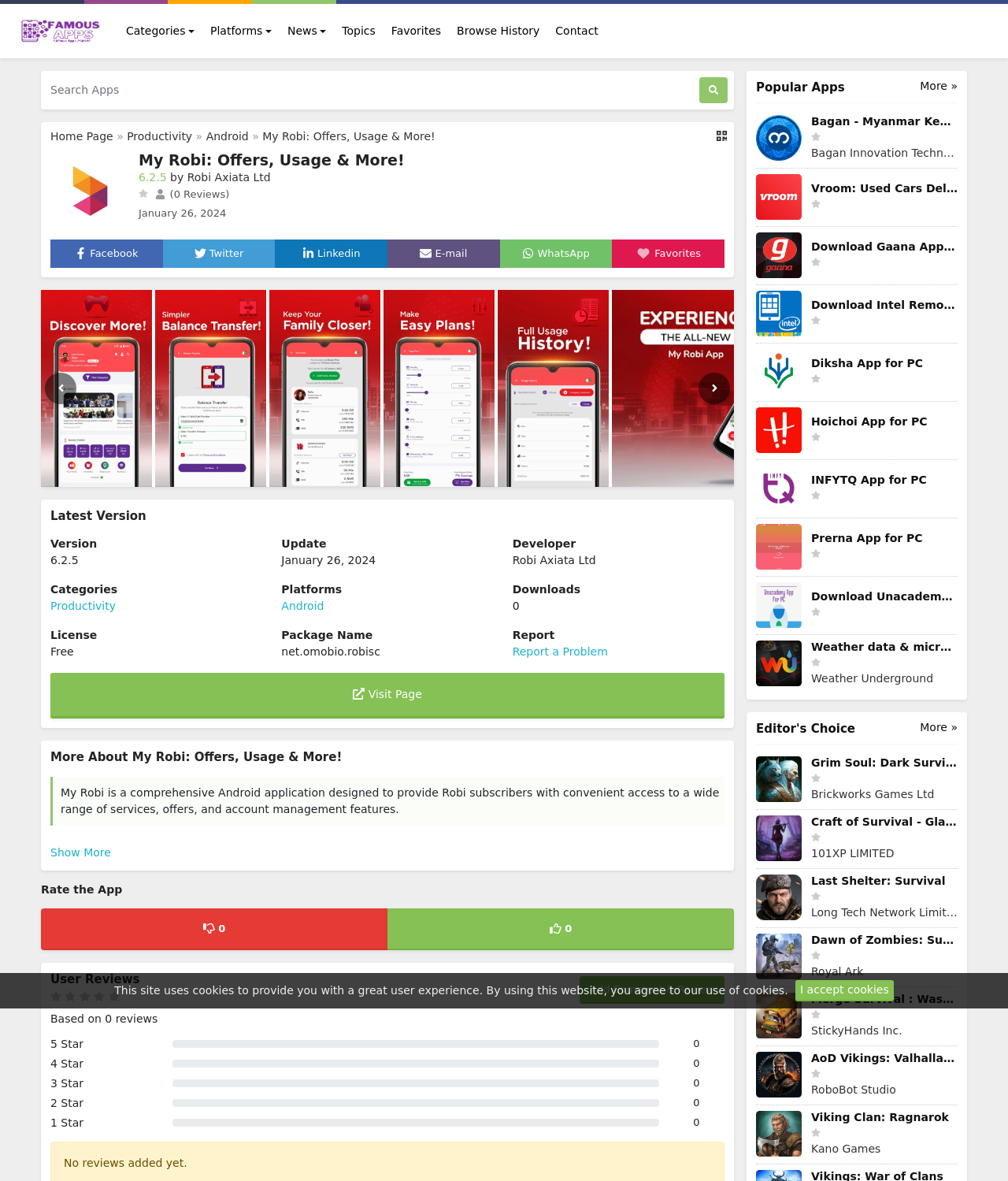Locate the bounding box of the UI element described by: "Download Unacademy App for PC" in the given webpage screenshot.

[0.75, 0.493, 0.95, 0.532]